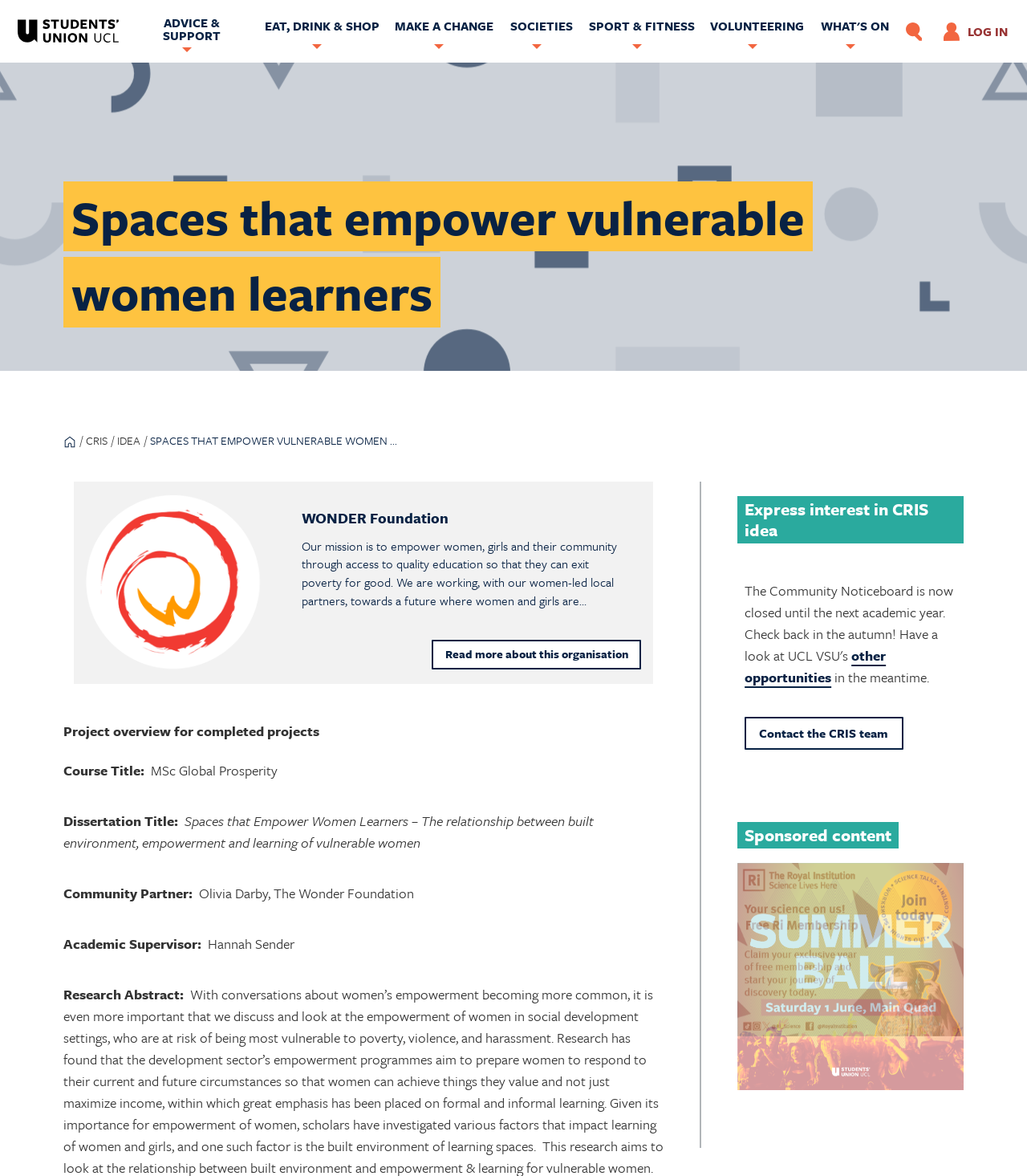Produce a meticulous description of the webpage.

The webpage is about a project called "Spaces that empower vulnerable women learners" in collaboration with the Wonder Foundation. At the top left corner, there is a logo and a link to the Students' Union UCL home page. Below it, there is a navigation menu with links to various sections such as "ADVICE & SUPPORT", "EAT, DRINK & SHOP", and "SOCIETIES". 

On the top right corner, there is a user account menu with a link to log in and a search button. Below the navigation menu, there is a heading that displays the title of the project. 

The main content of the webpage is divided into several sections. The first section provides an overview of the project, including the mission of the Wonder Foundation, which is to empower women and girls through access to quality education. 

Below the project overview, there is a section that displays the project details, including the course title, dissertation title, community partner, academic supervisor, and research abstract. 

On the right side of the project details section, there is a call-to-action button to express interest in the project, as well as links to other opportunities and a contact form for the CRIS team. 

Further down the page, there is a section labeled "Sponsored content" that displays a list of sponsored links, including the Royal Institution of Great Britain and Summer Ball, with accompanying images.